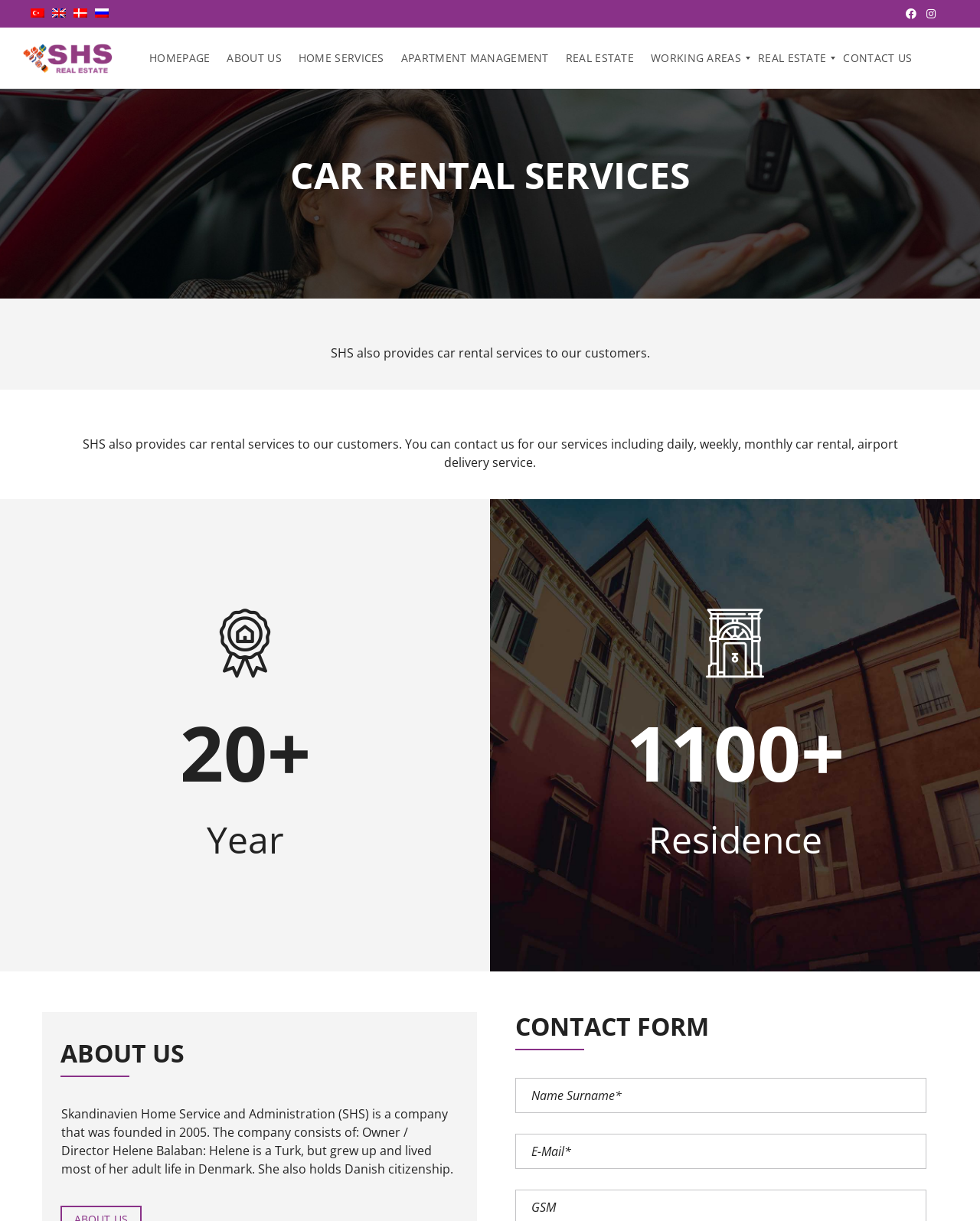What is the company name?
Give a detailed response to the question by analyzing the screenshot.

I found the company name 'Skandinavien Homes' in the top-left corner of the webpage, which is also the title of the webpage.